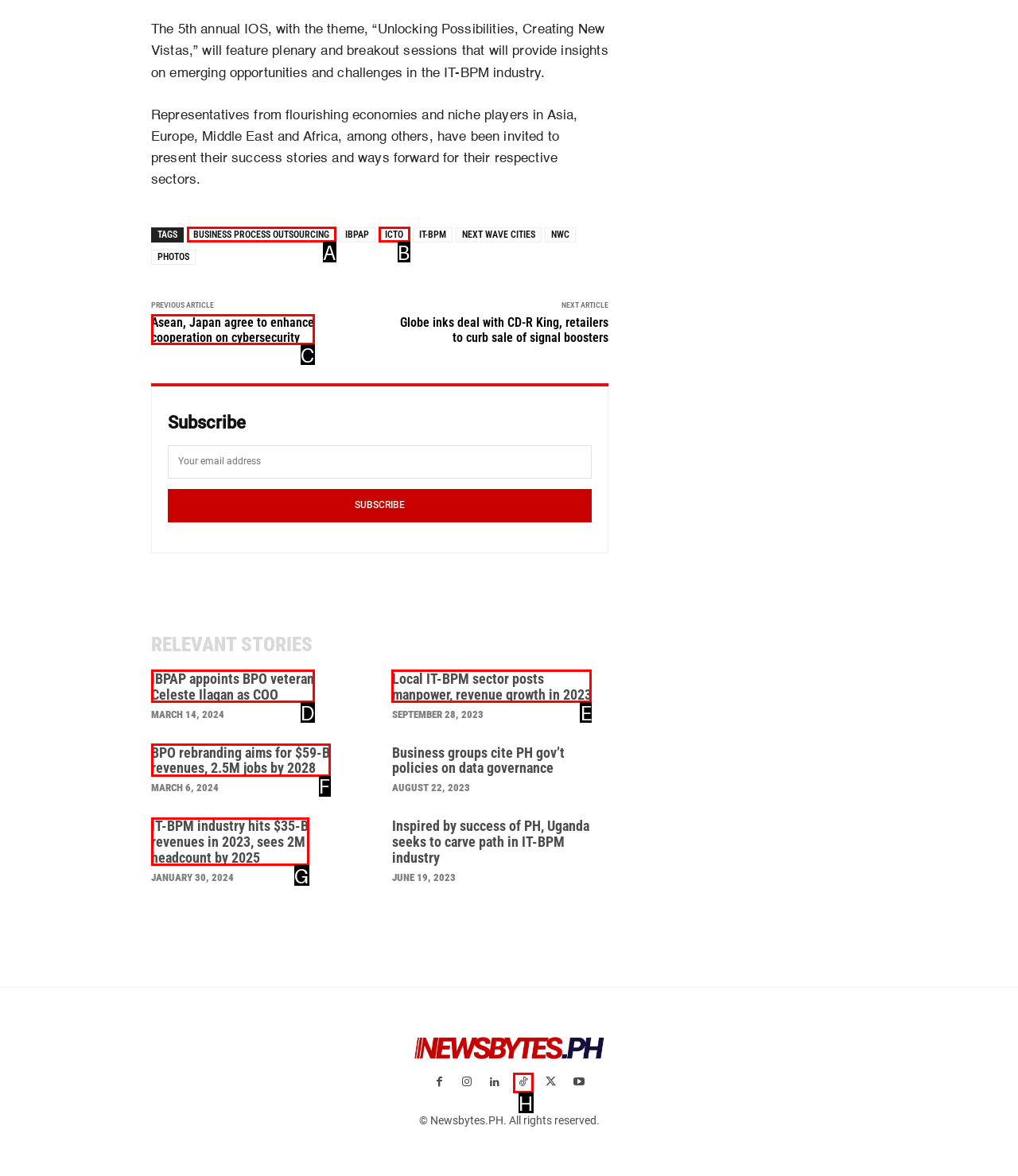Identify the HTML element to click to execute this task: Click on the 'BUSINESS PROCESS OUTSOURCING' link Respond with the letter corresponding to the proper option.

A